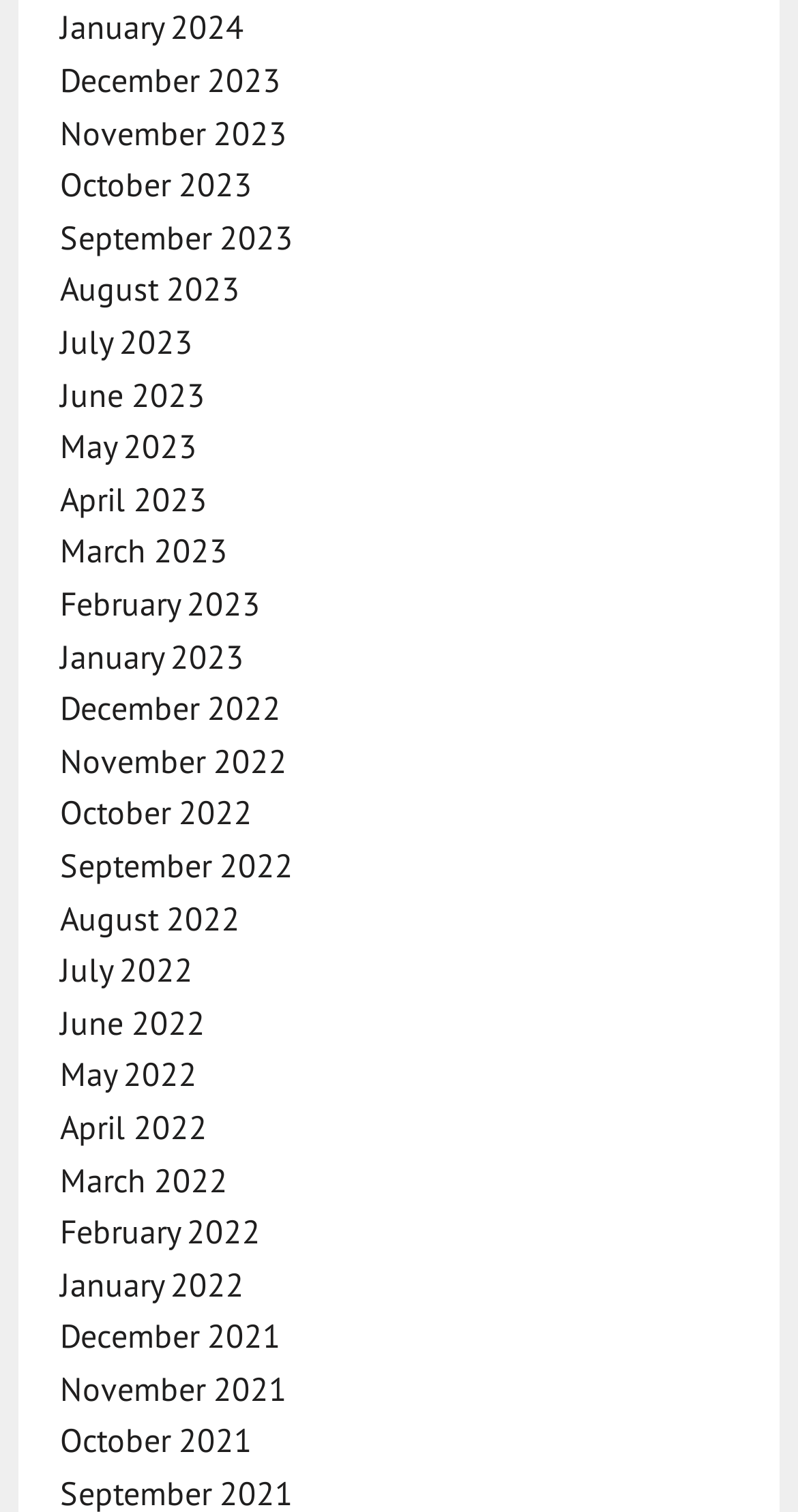What is the common format of the link text?
Please craft a detailed and exhaustive response to the question.

I observed that all the link texts follow a consistent format, which is 'Month Year', such as 'January 2024', 'December 2023', and so on.